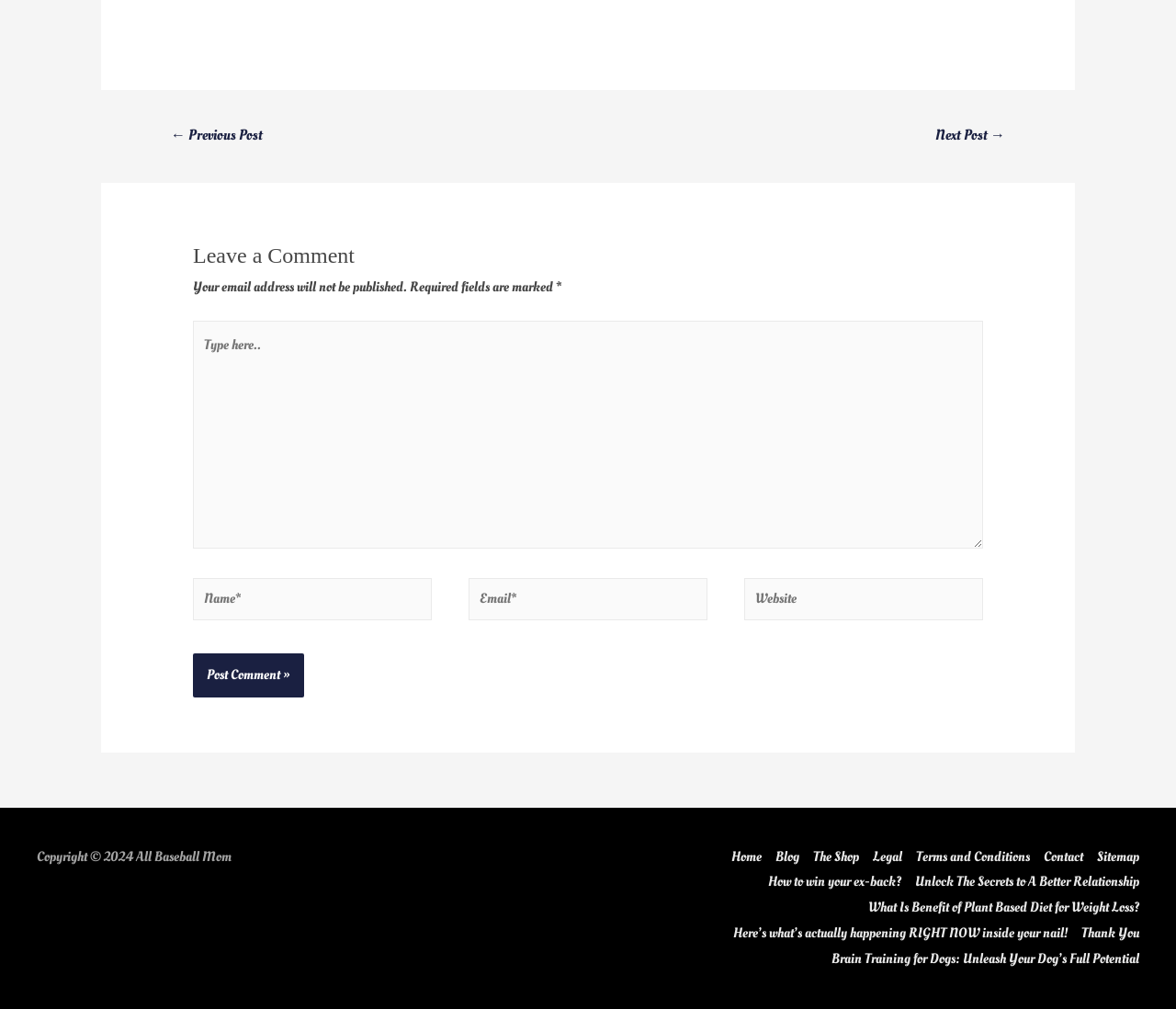Locate the bounding box coordinates of the element I should click to achieve the following instruction: "Click on the previous post".

[0.127, 0.118, 0.242, 0.152]